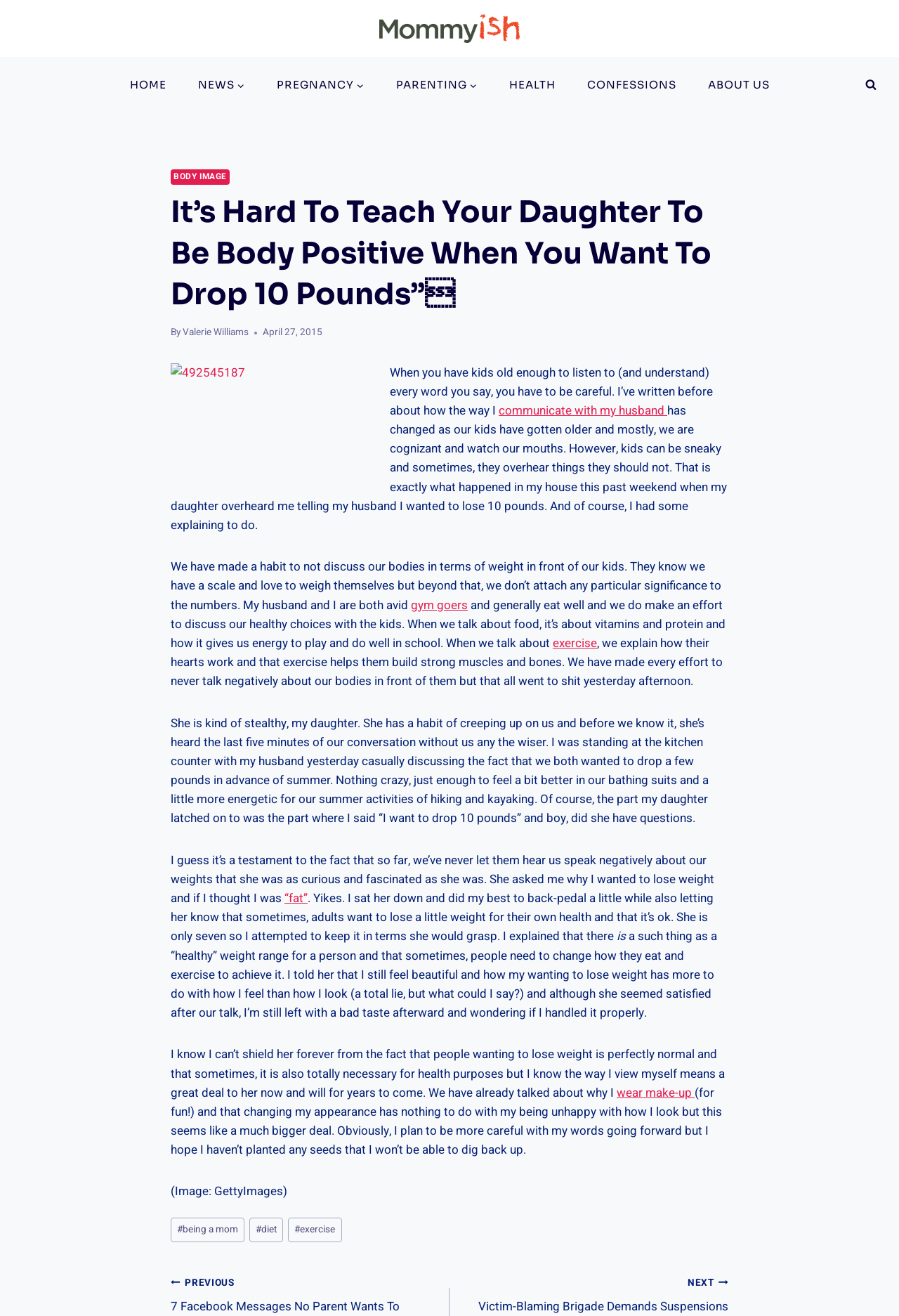Find the bounding box coordinates for the element described here: "About Us".

[0.77, 0.057, 0.873, 0.072]